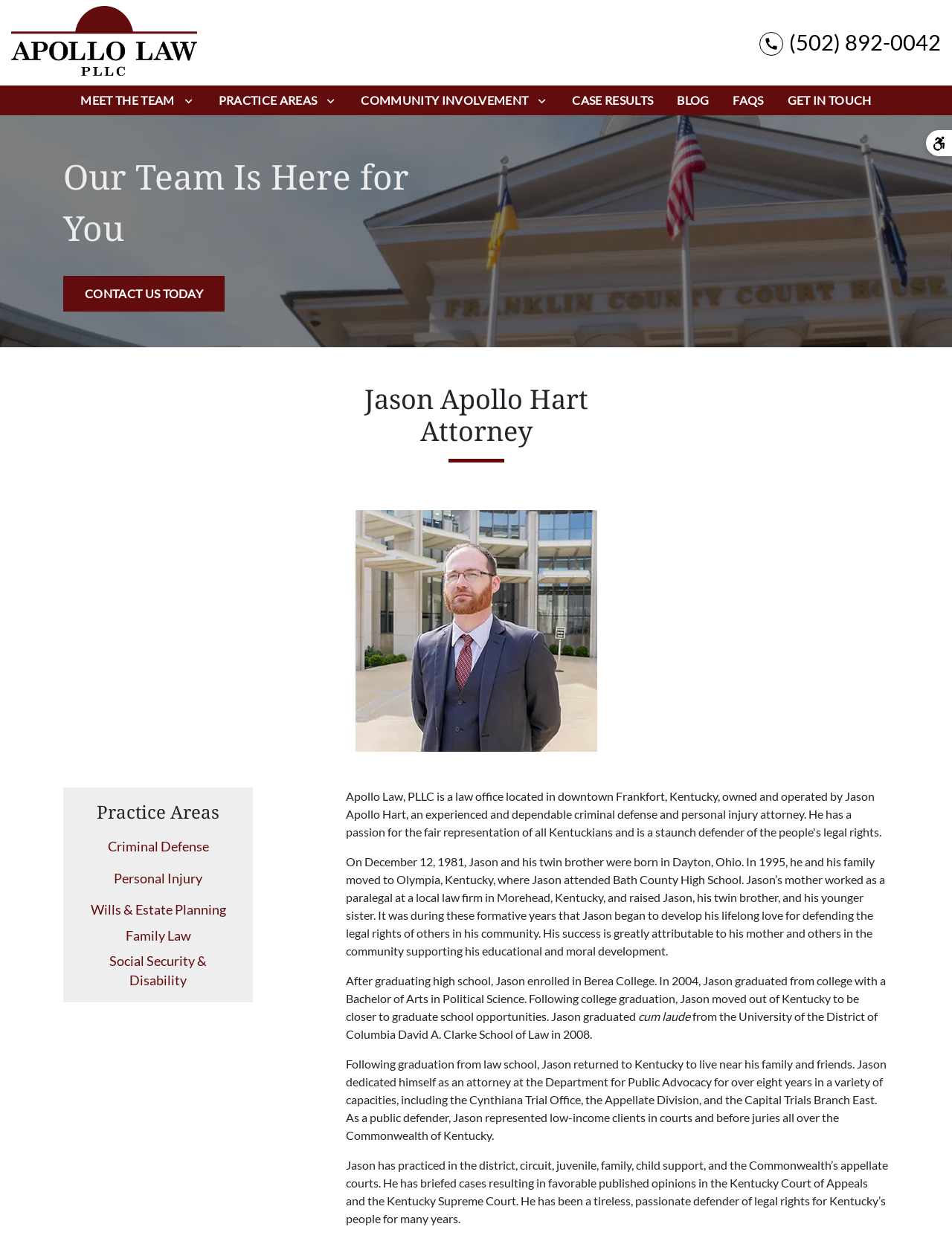Determine which piece of text is the heading of the webpage and provide it.

Jason Apollo Hart
Attorney